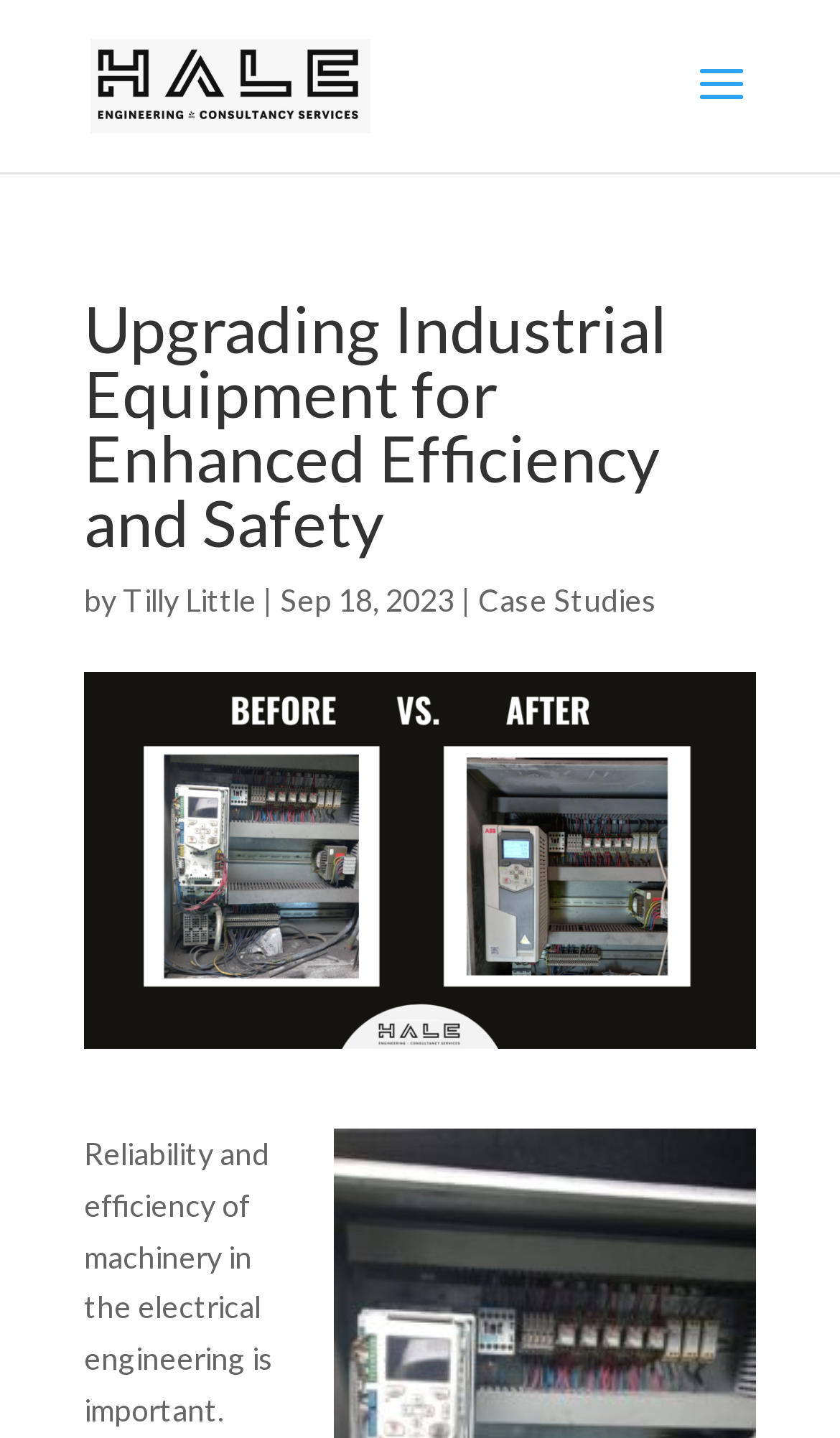Explain the contents of the webpage comprehensively.

The webpage is about a case study on upgrading industrial equipment for enhanced efficiency and safety, specifically highlighting Hale Engineering's improvement of industrial machinery through ABB drive and electrical panel upgrades. 

At the top left of the page, there is a logo of Hale Engineering & Consultancy Services, accompanied by a link to the company's website. Below the logo, there is a heading that summarizes the content of the page. 

To the right of the heading, there is a byline that indicates the author, Tilly Little, and the date of publication, September 18, 2023. A link to the Case Studies section is also present in this area. 

The main content of the page is dominated by a large image of a Quench Pump, which takes up most of the page's width and height.